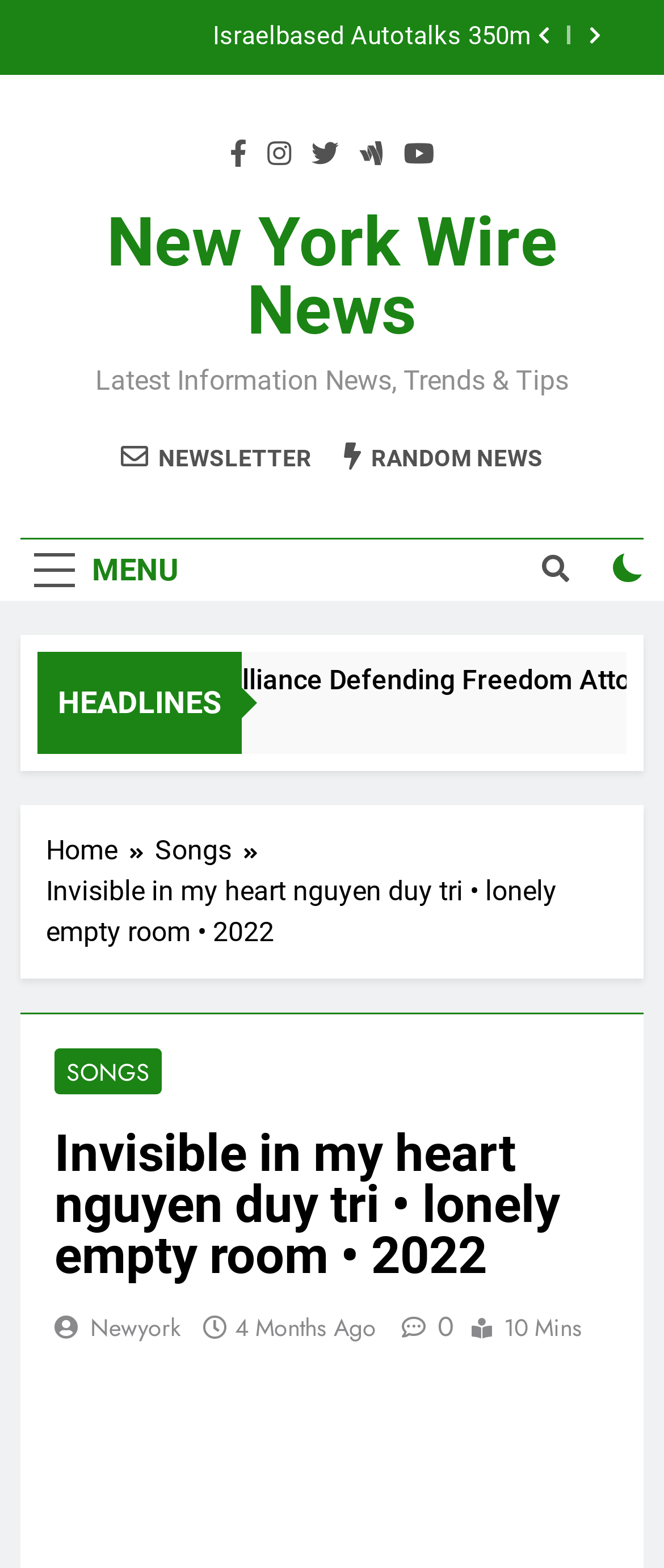What is the main heading displayed on the webpage? Please provide the text.

Invisible in my heart nguyen duy tri • lonely empty room • 2022